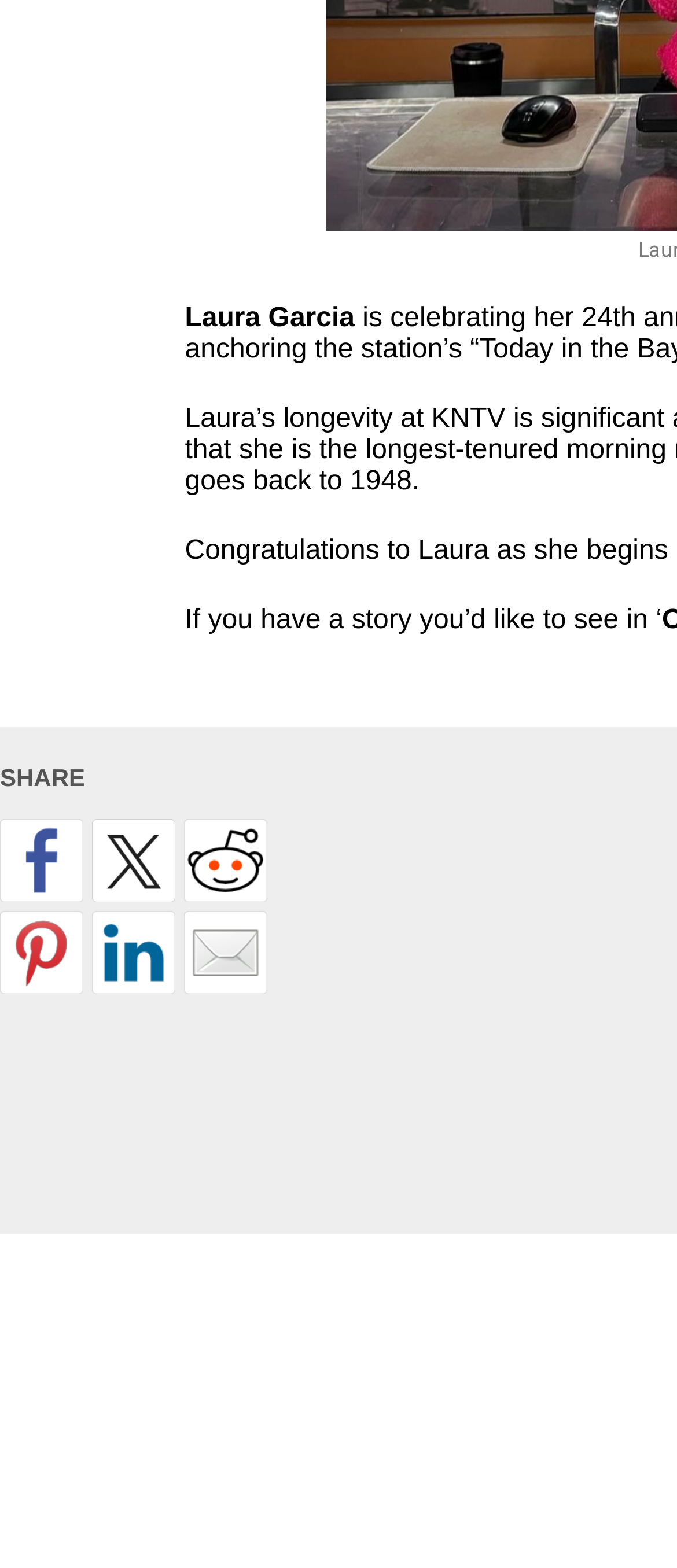What is the purpose of the icons next to the social media links?
Please provide a single word or phrase based on the screenshot.

To represent the social media platforms